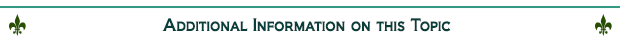Explain what is happening in the image with as much detail as possible.

The image displays the Hosta 'Candelabra,' a delightful specimen known for its small size and distinctive blue-green foliage. Originating from unnamed parentage, this hosta features lightly cupped leaves adorned with a glaucous bloom, adding a touch of elegance to any garden. The plant produces tubular, pale purple flowers that bloom from mid-July into August, enhancing its visual appeal. While it is known to set seeds, their viability was uncertain at the time of registration in 2009. This information reveals the hosta as not only a beautiful addition to landscapes but also as a point of botanical interest.